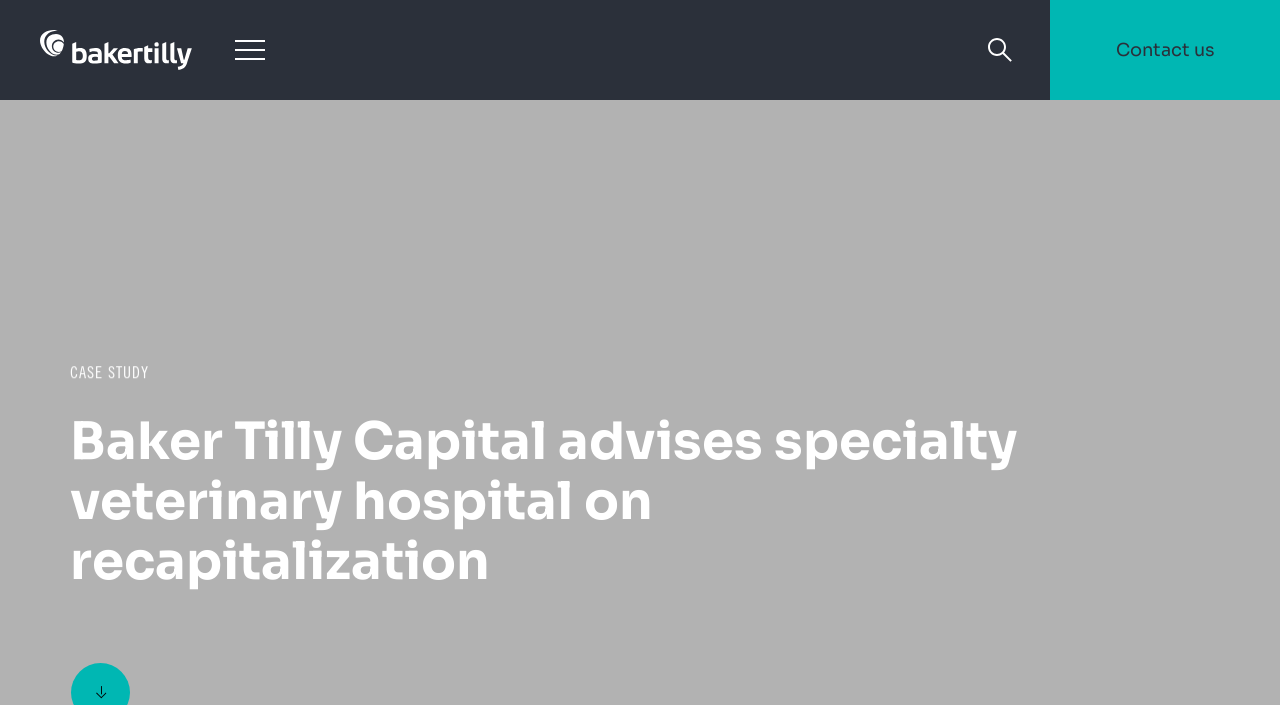Predict the bounding box of the UI element based on this description: "Baker Tilly".

[0.031, 0.043, 0.15, 0.099]